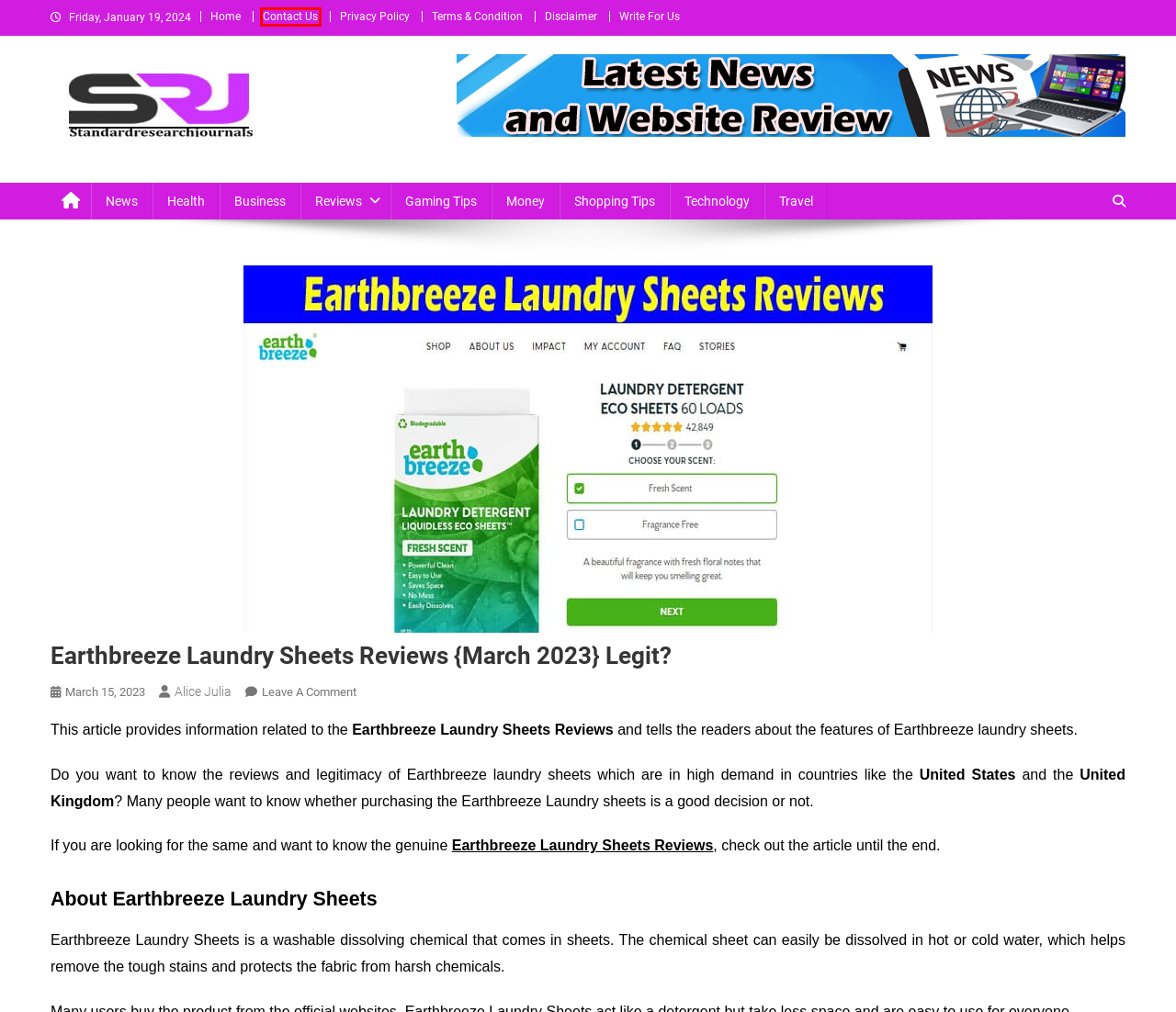Take a look at the provided webpage screenshot featuring a red bounding box around an element. Select the most appropriate webpage description for the page that loads after clicking on the element inside the red bounding box. Here are the candidates:
A. Contact Us - Standardresearchjournals - Online Website Reviews & Trendy News
B. Shopping Tips - Standardresearchjournals - Online Website Reviews & Trendy News
C. Terms & Condition - Standardresearchjournals - Online Website Reviews & Trendy News
D. Health - Standardresearchjournals - Online Website Reviews & Trendy News
E. Money - Standardresearchjournals - Online Website Reviews & Trendy News
F. Travel - Standardresearchjournals - Online Website Reviews & Trendy News
G. Reviews - Standardresearchjournals - Online Website Reviews & Trendy News
H. Business - Standardresearchjournals - Online Website Reviews & Trendy News

A